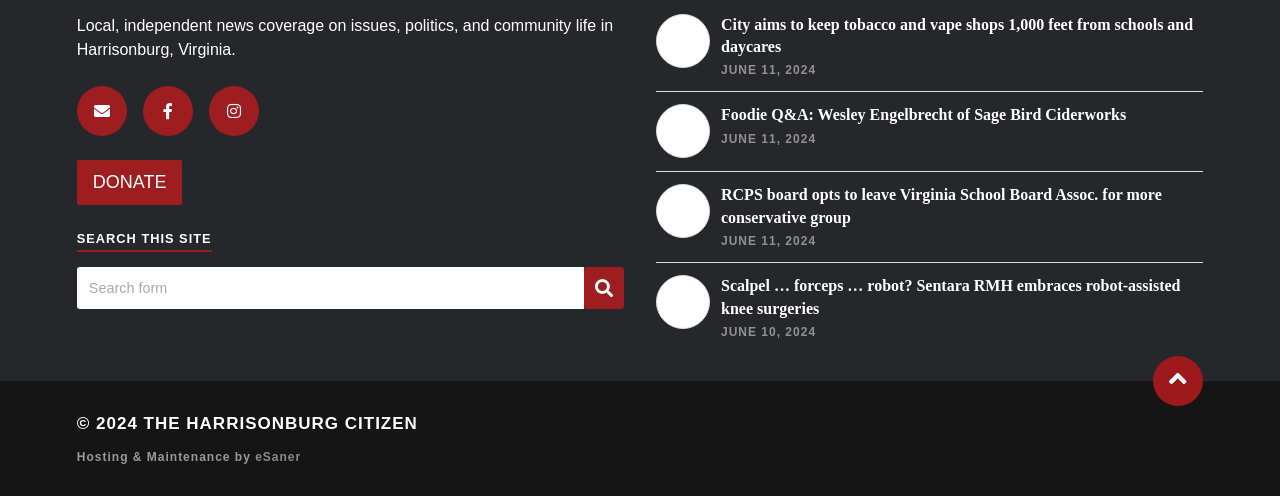Identify the bounding box coordinates of the clickable region required to complete the instruction: "Click the ABOUT link". The coordinates should be given as four float numbers within the range of 0 and 1, i.e., [left, top, right, bottom].

None